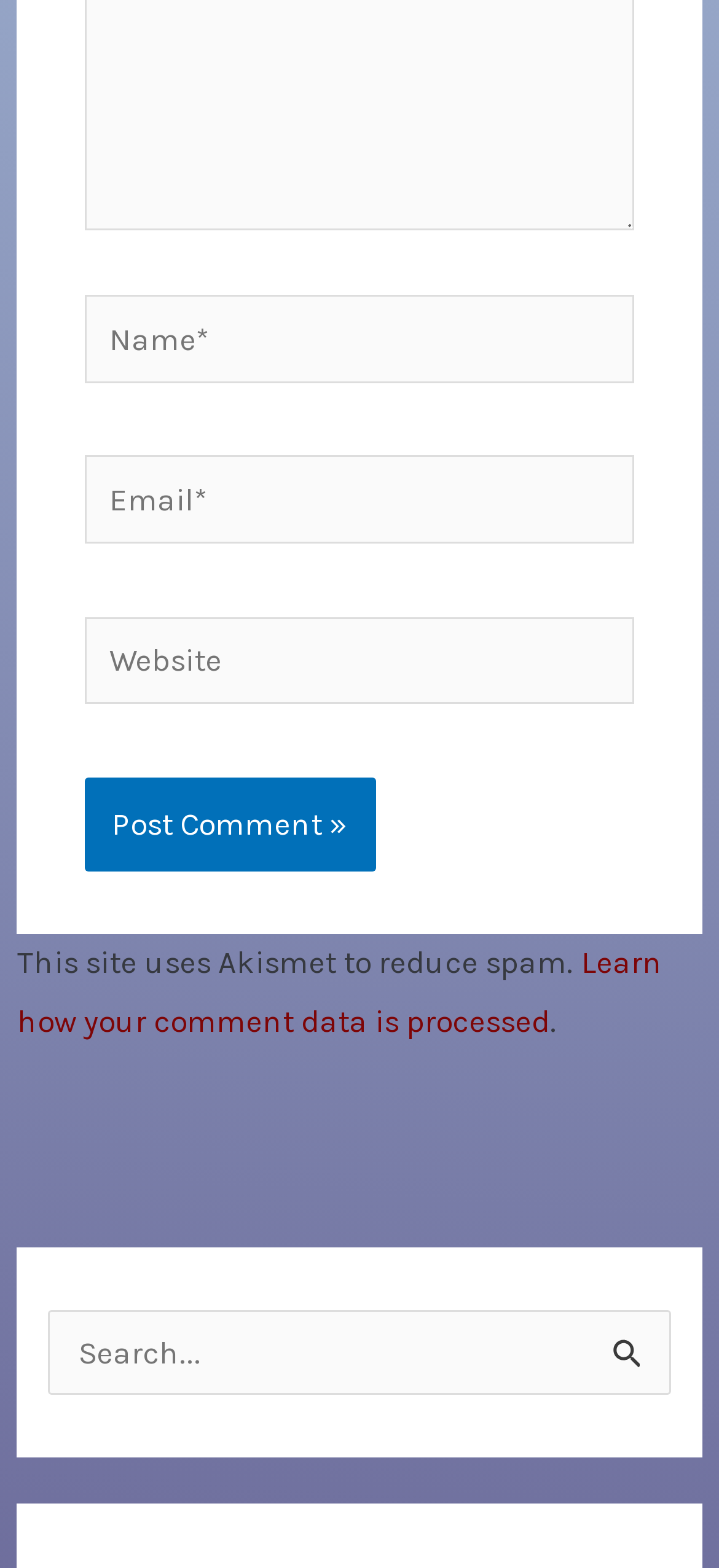Provide a single word or phrase to answer the given question: 
What is required to post a comment?

Name and Email